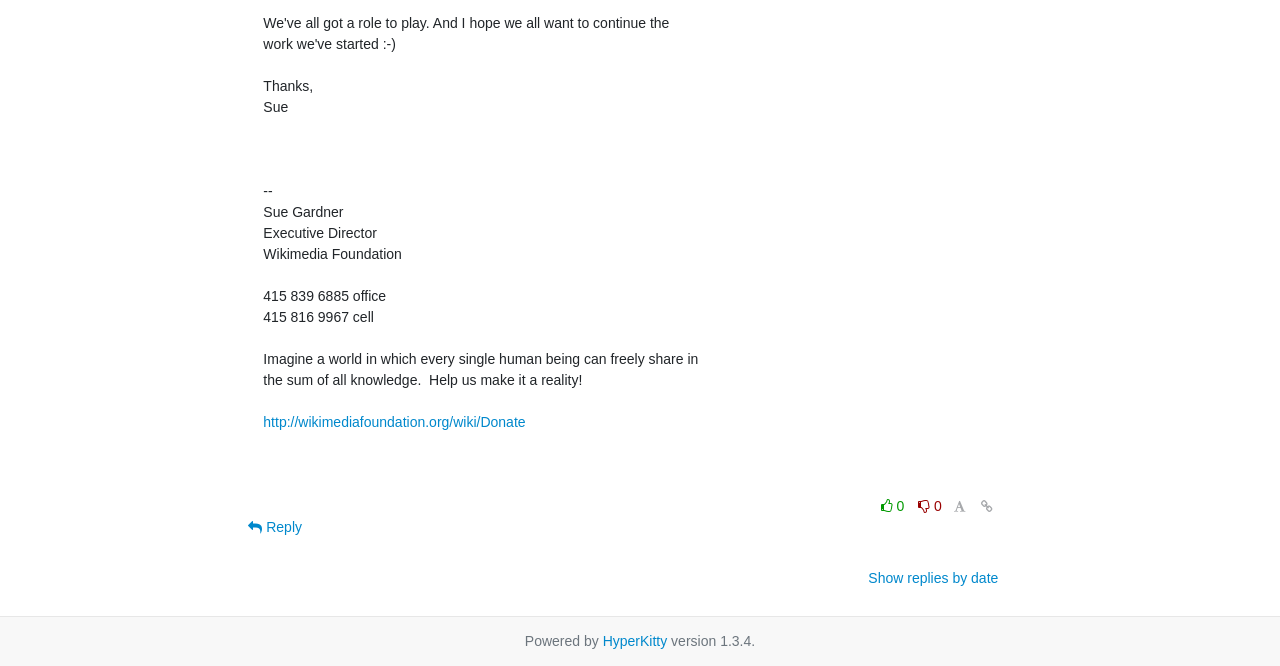What is the version of HyperKitty?
Kindly offer a detailed explanation using the data available in the image.

I found the version of HyperKitty by looking at the bottom of the webpage, where it says 'Powered by HyperKitty version 1.3.4.'